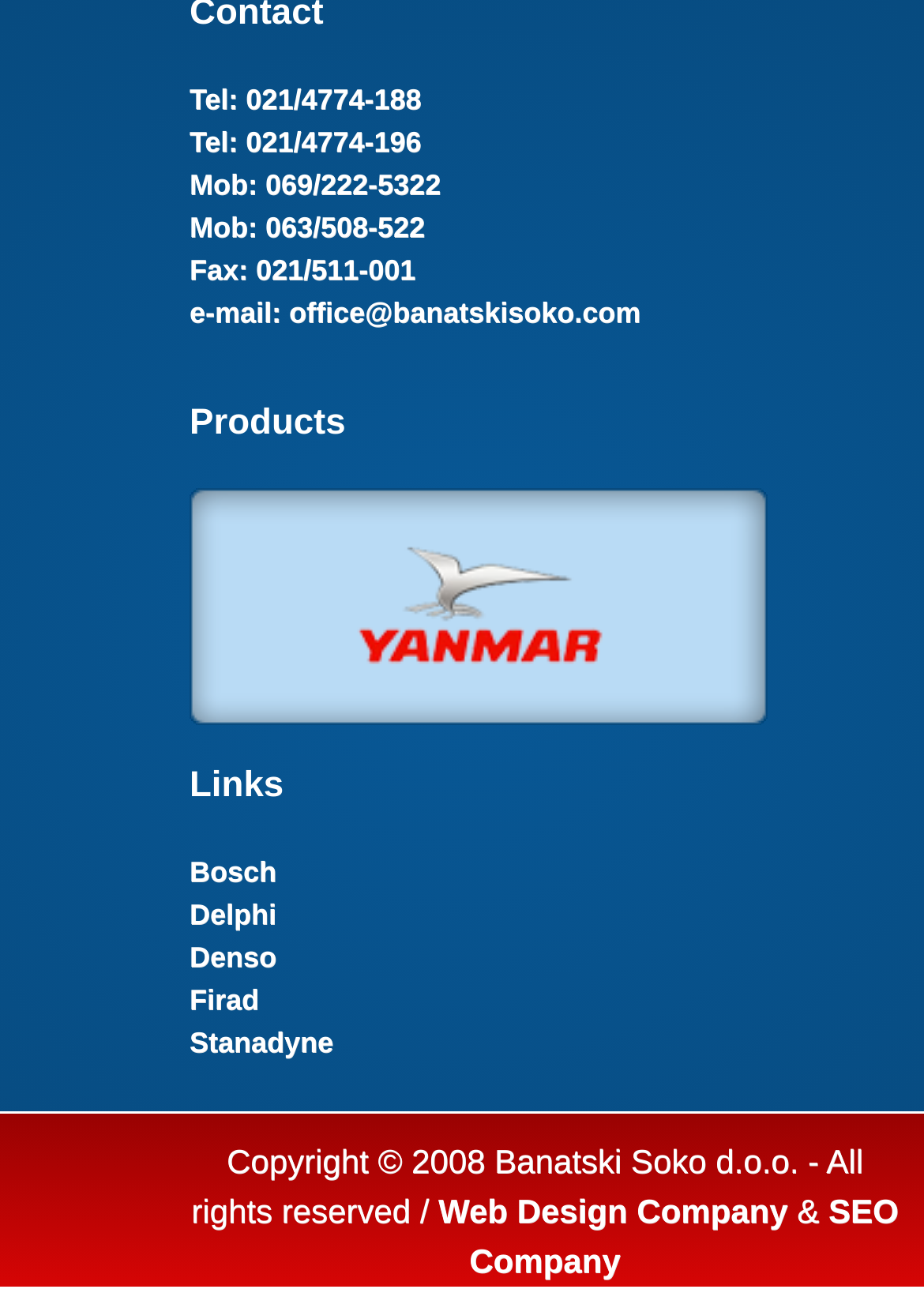Indicate the bounding box coordinates of the clickable region to achieve the following instruction: "Click the office email link."

[0.313, 0.229, 0.693, 0.255]